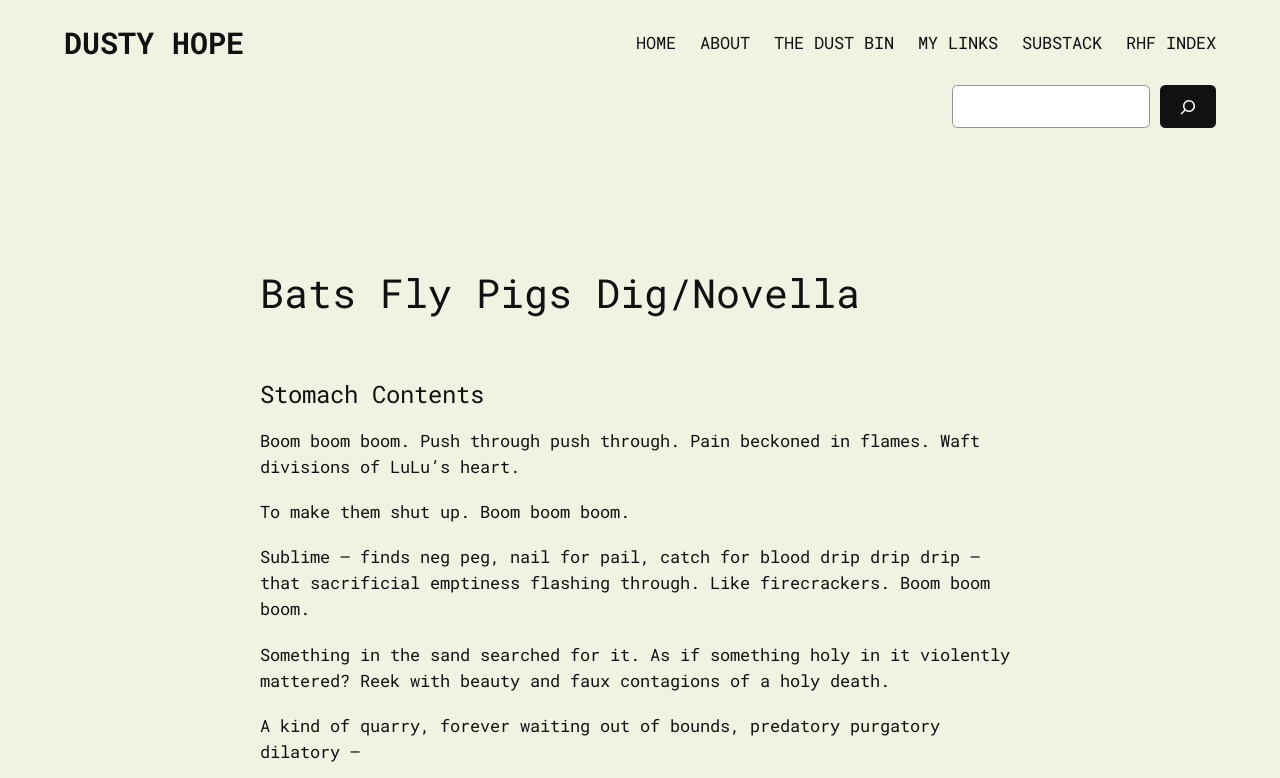Locate the bounding box coordinates of the clickable region to complete the following instruction: "View the book details of Action Figures – Issue Eleven: Zero Day."

None